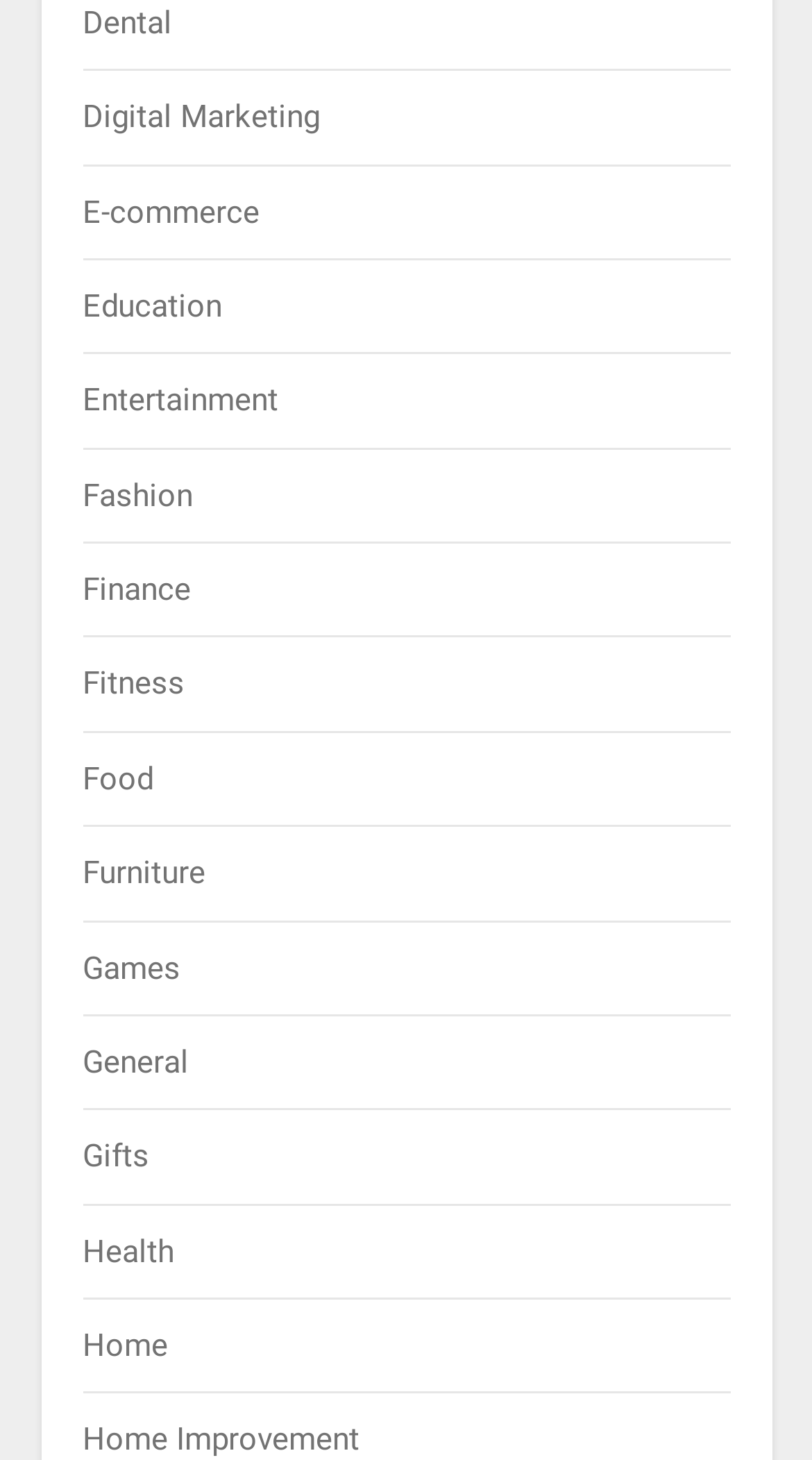Given the description of a UI element: "Home Improvement", identify the bounding box coordinates of the matching element in the webpage screenshot.

[0.101, 0.974, 0.442, 0.999]